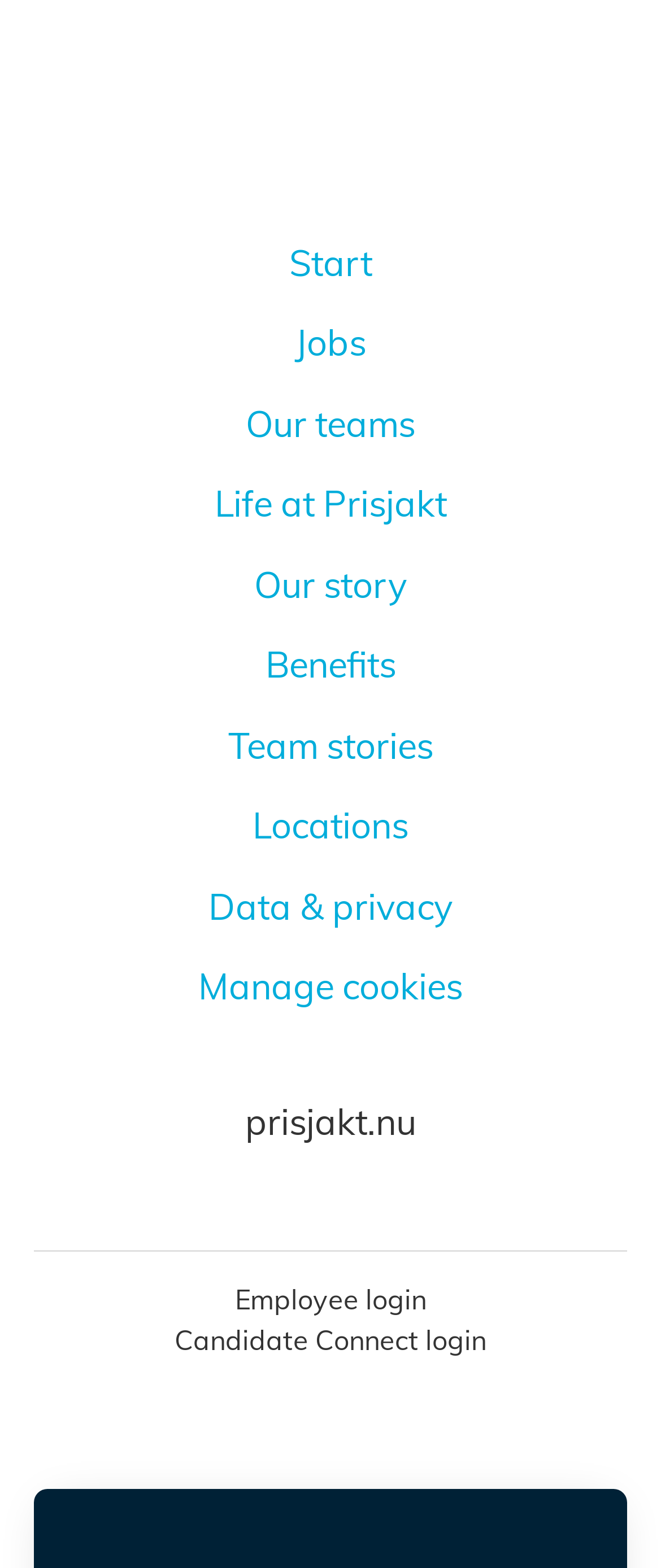How many links are there in the main section?
Using the image, respond with a single word or phrase.

9